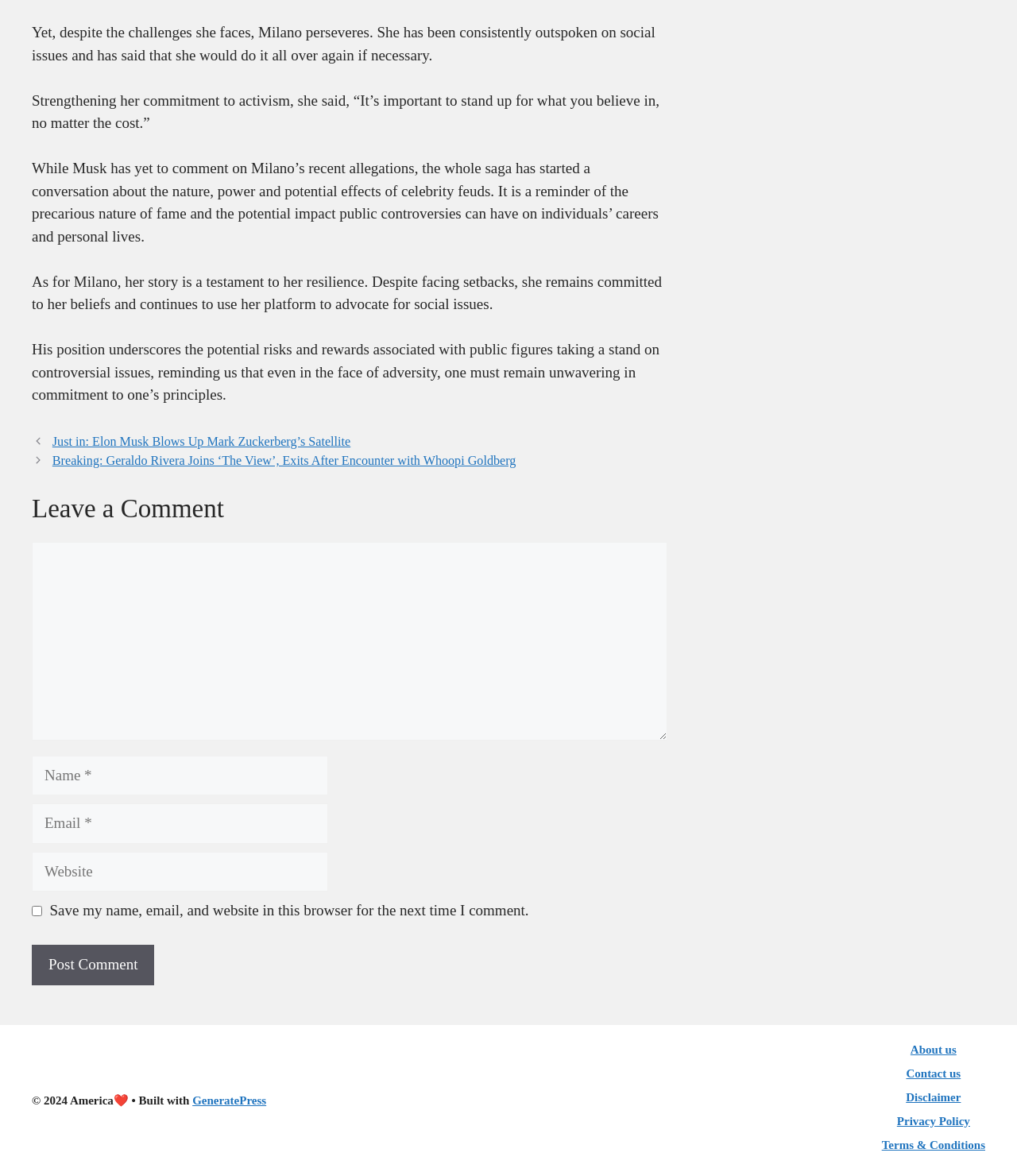Please find the bounding box for the UI component described as follows: "parent_node: Comment name="email" placeholder="Email *"".

[0.031, 0.683, 0.323, 0.717]